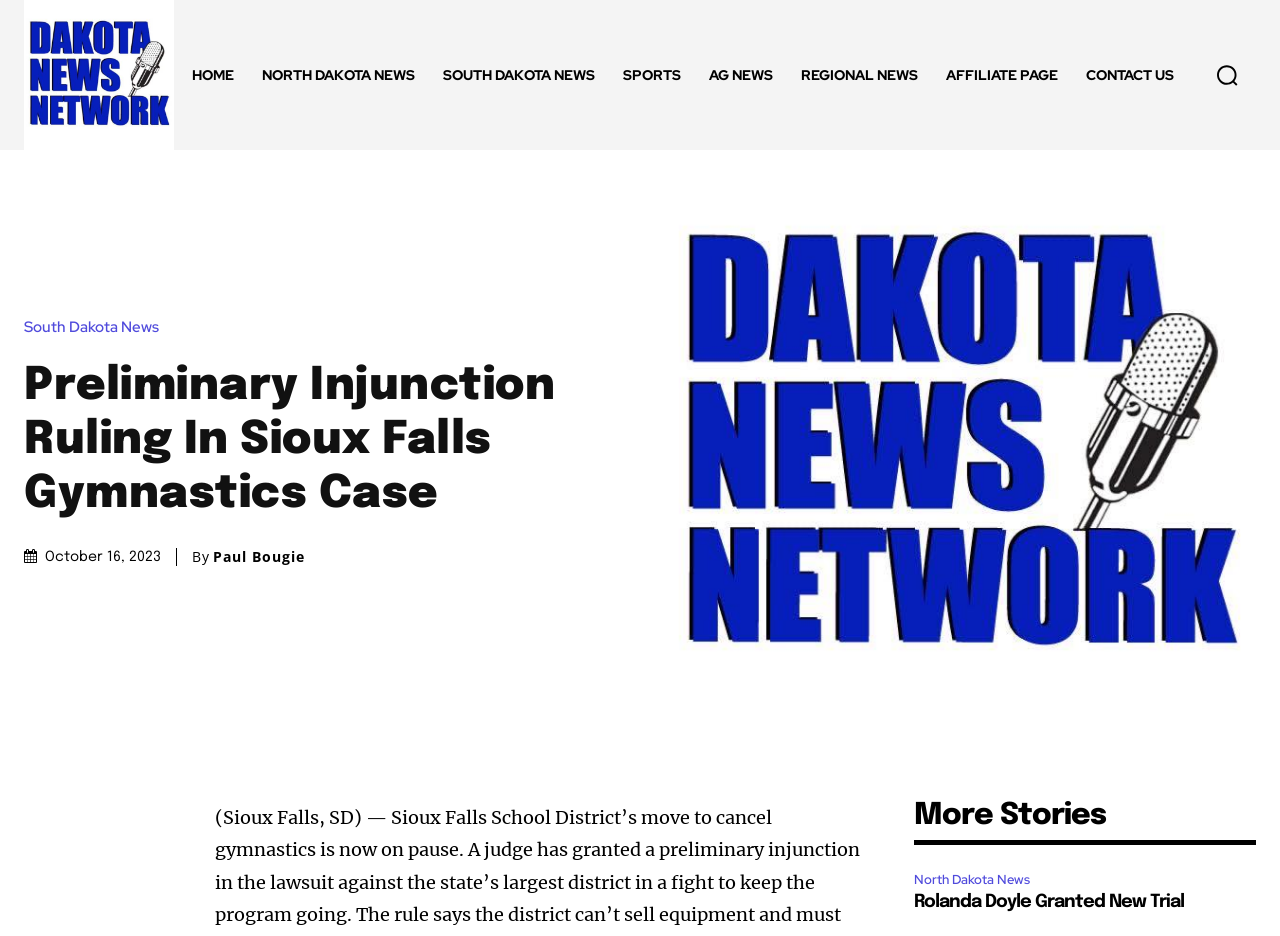What is the name of the news network?
Give a one-word or short-phrase answer derived from the screenshot.

Dakota News Network